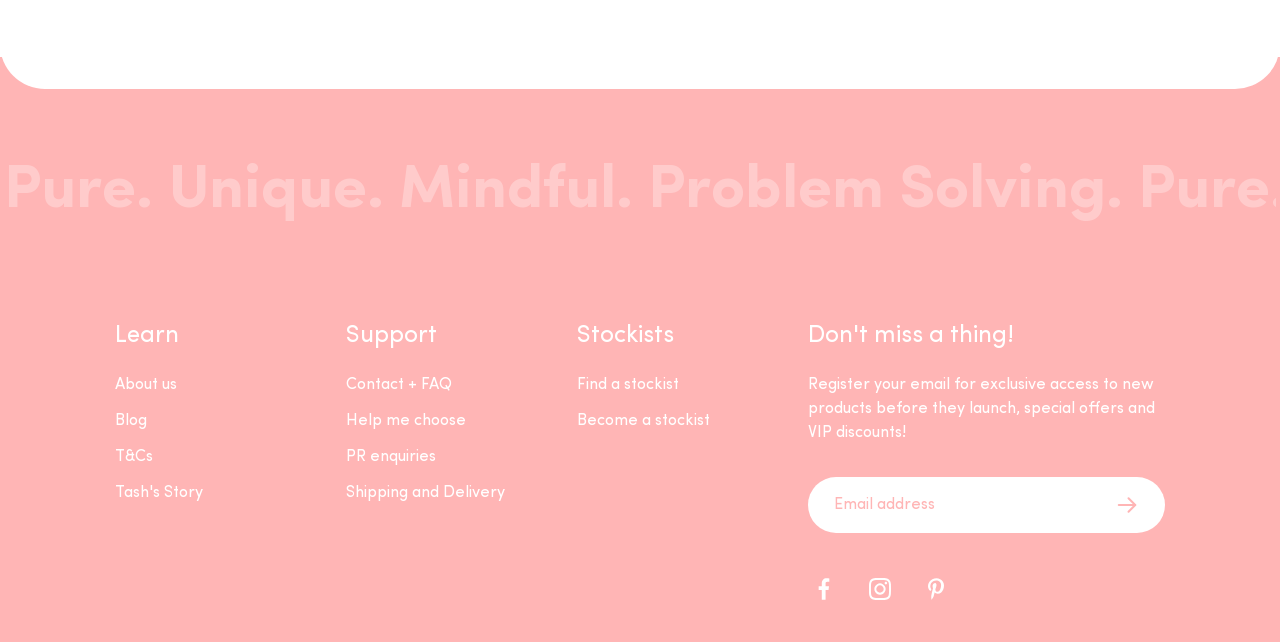What is the function of the button?
Look at the screenshot and give a one-word or phrase answer.

Submit email